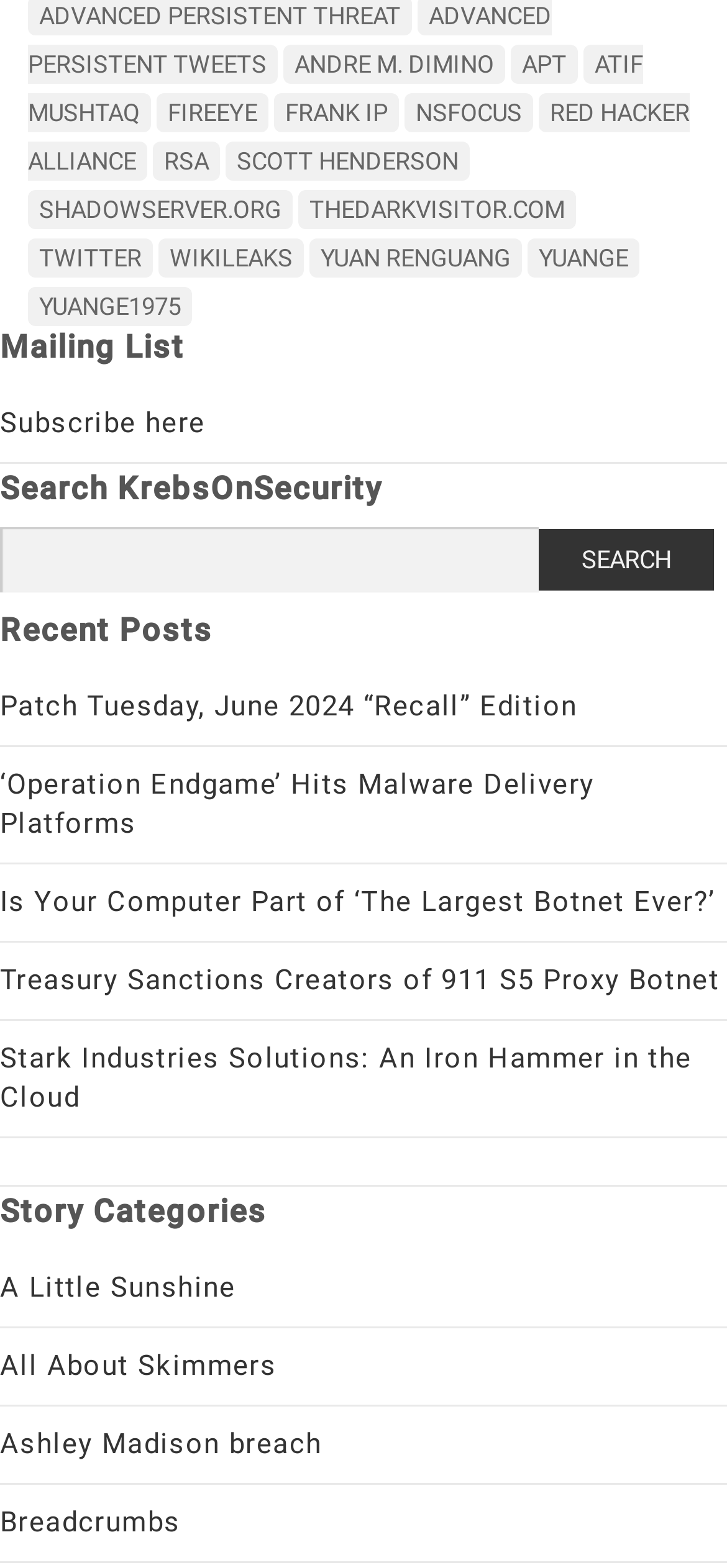Please find the bounding box coordinates of the element that you should click to achieve the following instruction: "Explore factors influencing course prices". The coordinates should be presented as four float numbers between 0 and 1: [left, top, right, bottom].

None